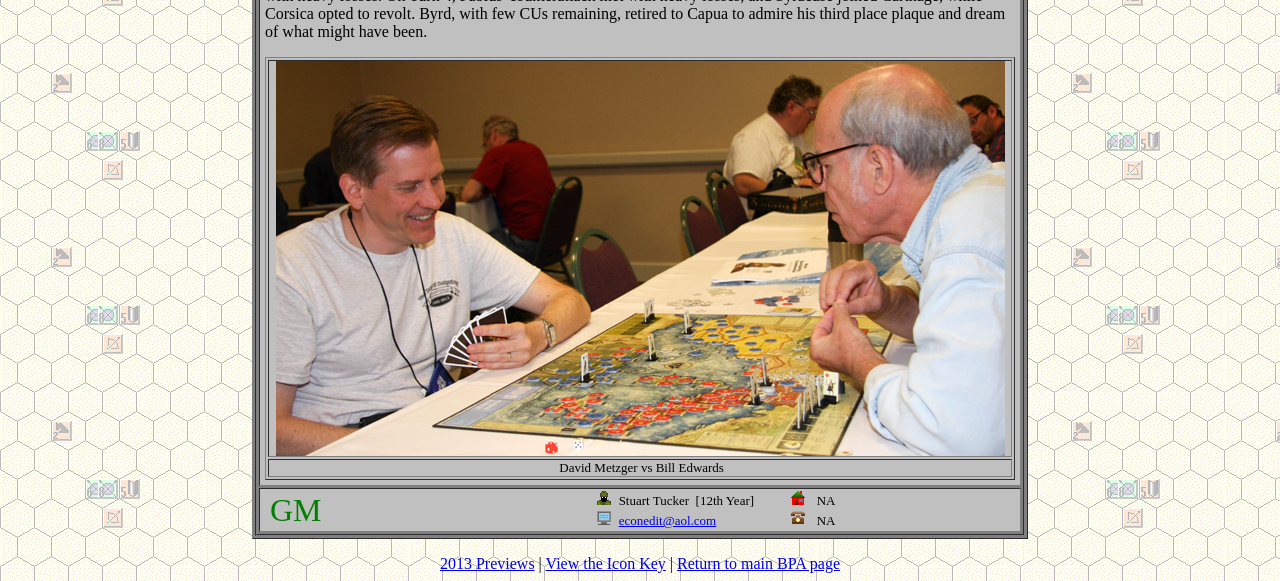Please give a short response to the question using one word or a phrase:
What is the name of the person in the first row?

David Metzger